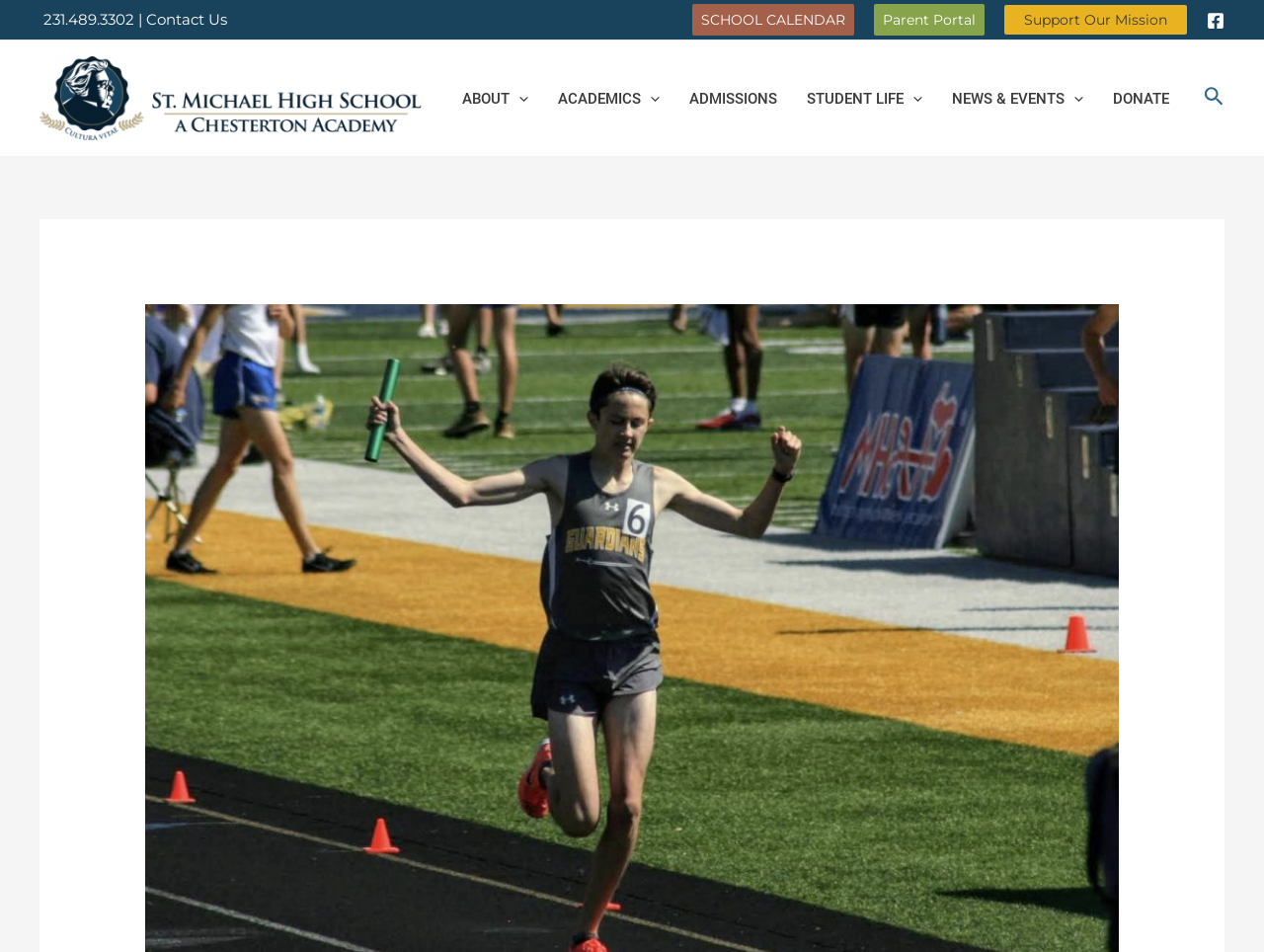What is the phone number on the top left?
Using the information from the image, answer the question thoroughly.

I found the phone number on the top left of the webpage, which is '231.489.3302'. It is located in a static text element with a bounding box coordinate of [0.031, 0.011, 0.113, 0.031].